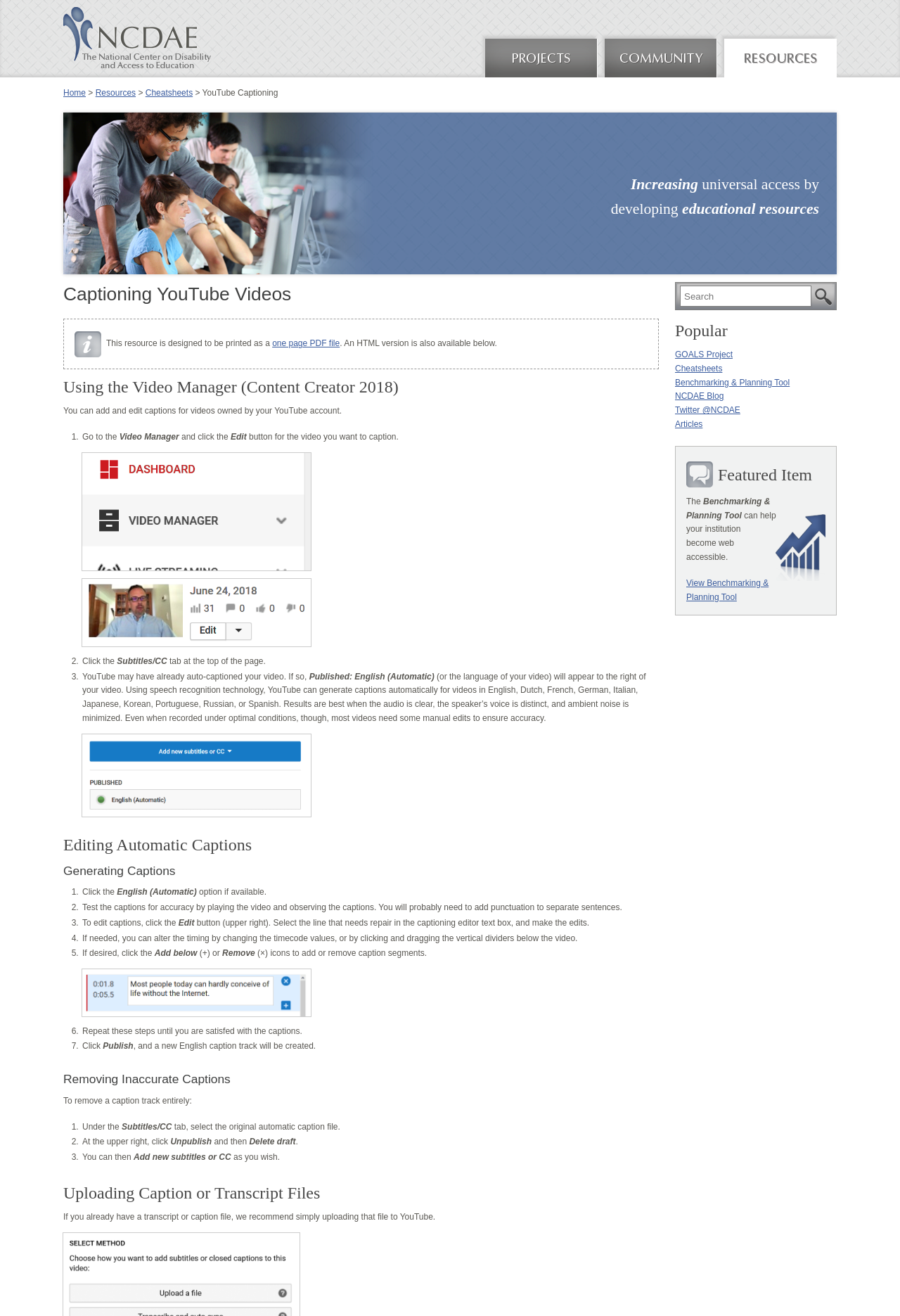How can you edit captions for videos owned by your YouTube account?
Refer to the image and provide a thorough answer to the question.

You can edit captions for videos owned by your YouTube account by going to the Video Manager, clicking the Edit button for the video you want to caption, and then clicking the Subtitles/CC tab at the top of the page.